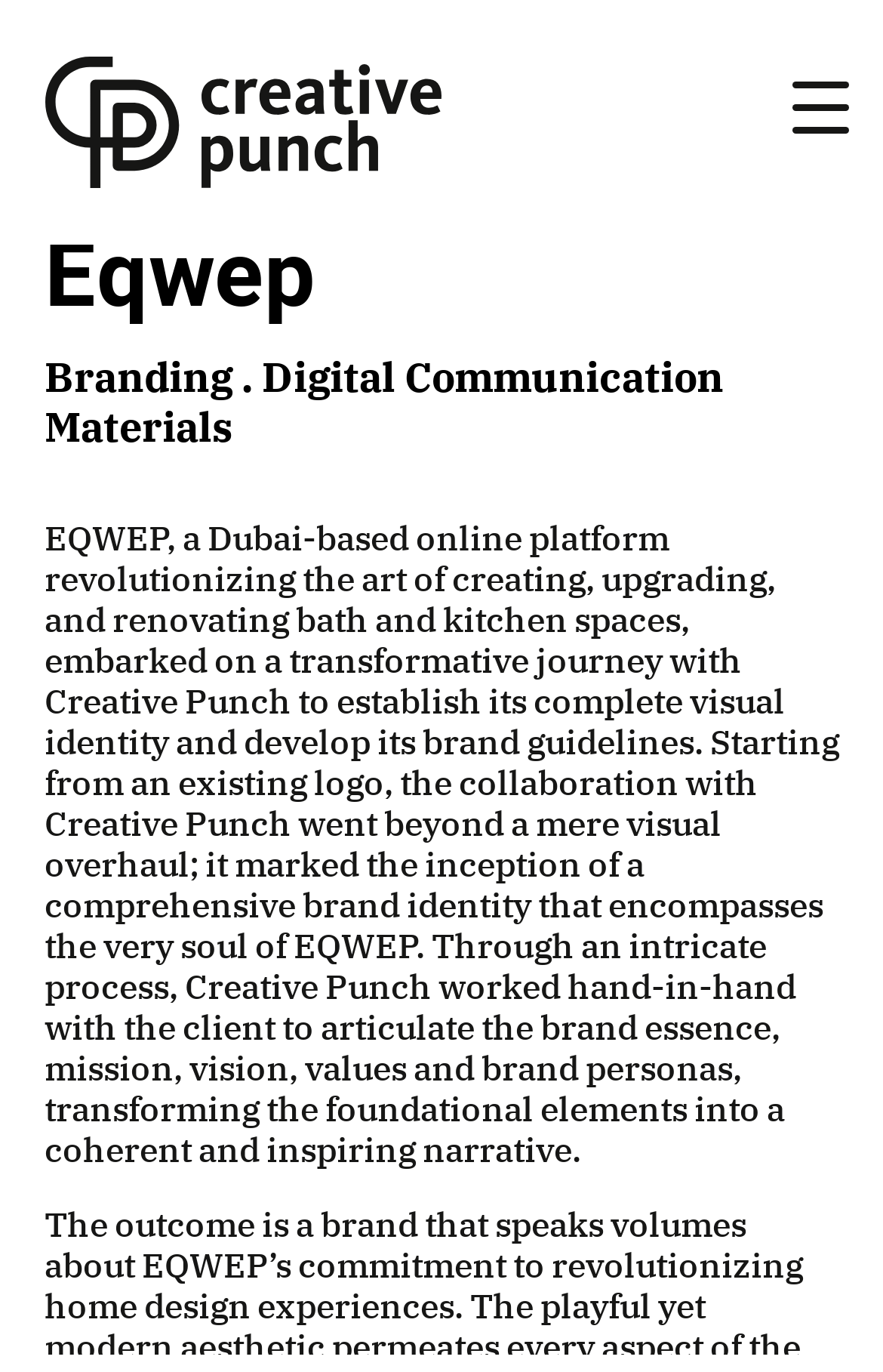Predict the bounding box of the UI element based on the description: "LEARN MORE". The coordinates should be four float numbers between 0 and 1, formatted as [left, top, right, bottom].

None